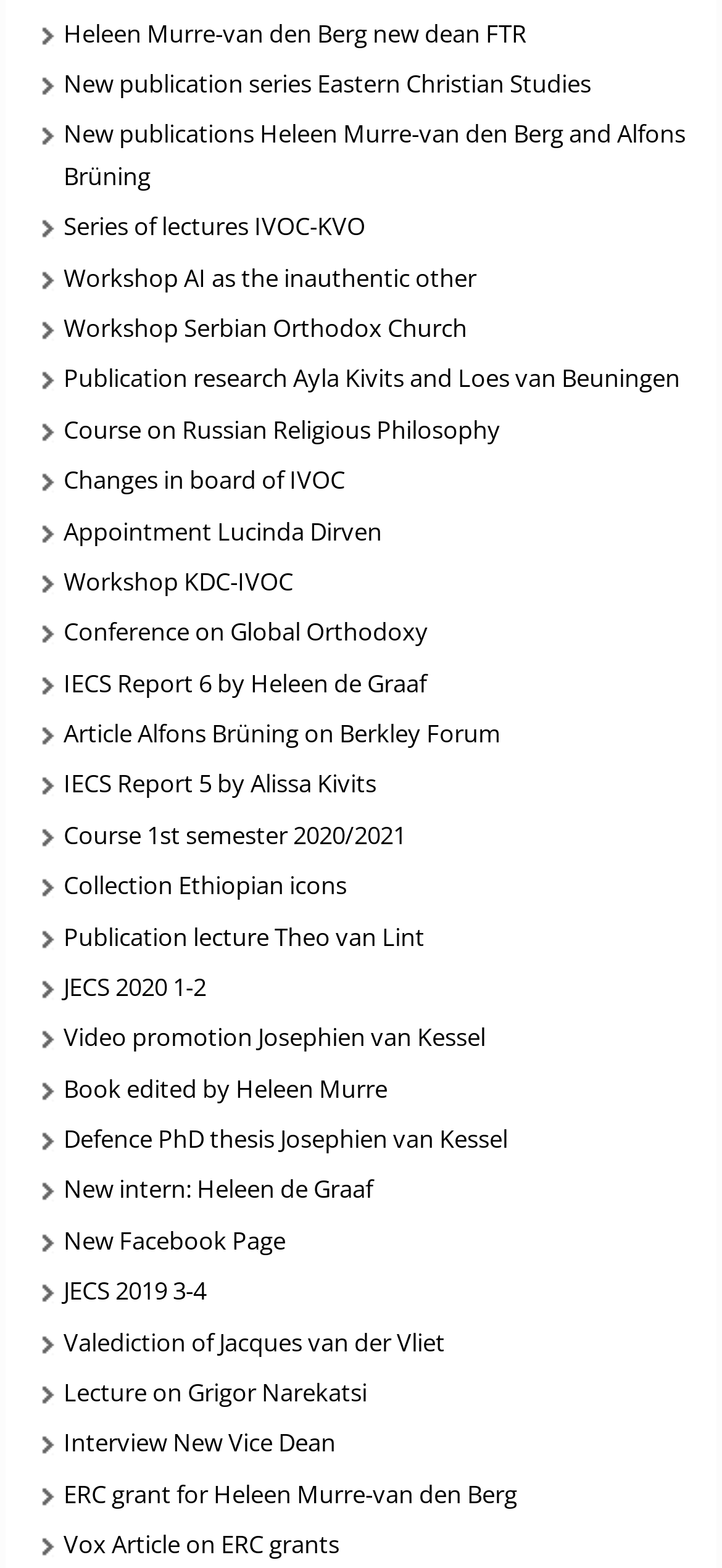How many links have 'Heleen Murre-van den Berg' in their title?
Relying on the image, give a concise answer in one word or a brief phrase.

3